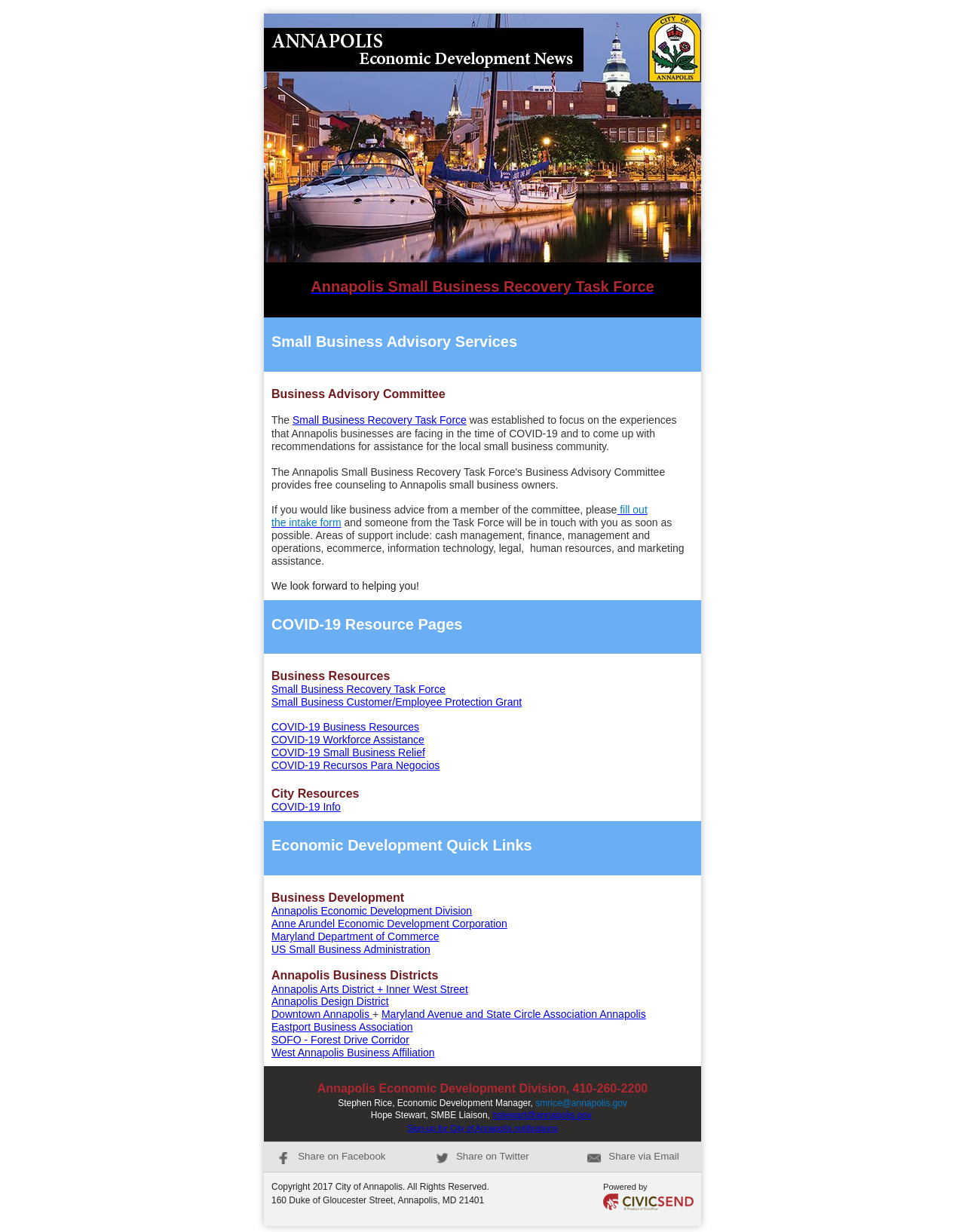Please mark the bounding box coordinates of the area that should be clicked to carry out the instruction: "view Annapolis Economic Development Division".

[0.281, 0.735, 0.489, 0.744]